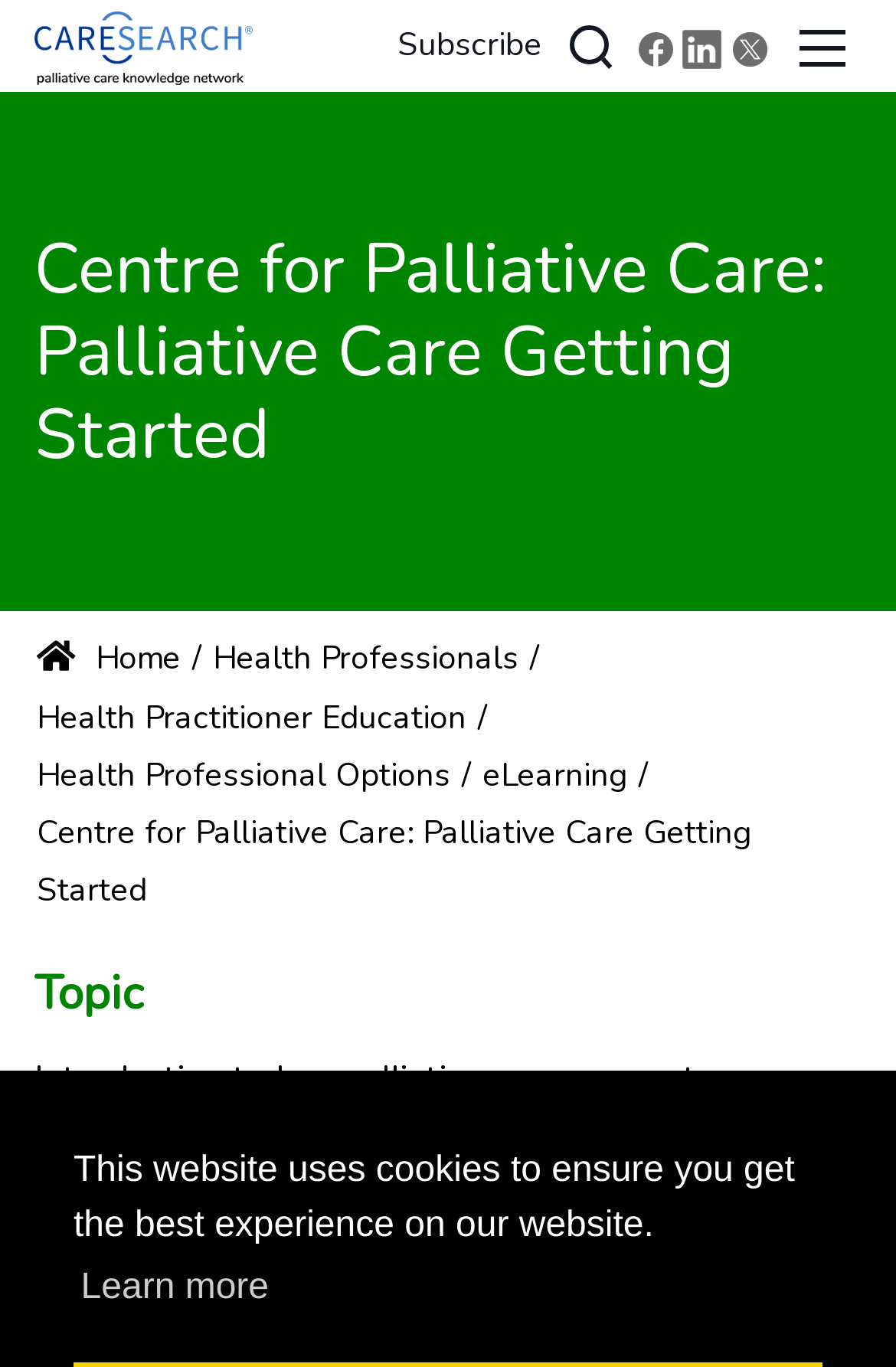Specify the bounding box coordinates of the element's area that should be clicked to execute the given instruction: "Toggle navigation". The coordinates should be four float numbers between 0 and 1, i.e., [left, top, right, bottom].

[0.874, 0.005, 0.961, 0.062]